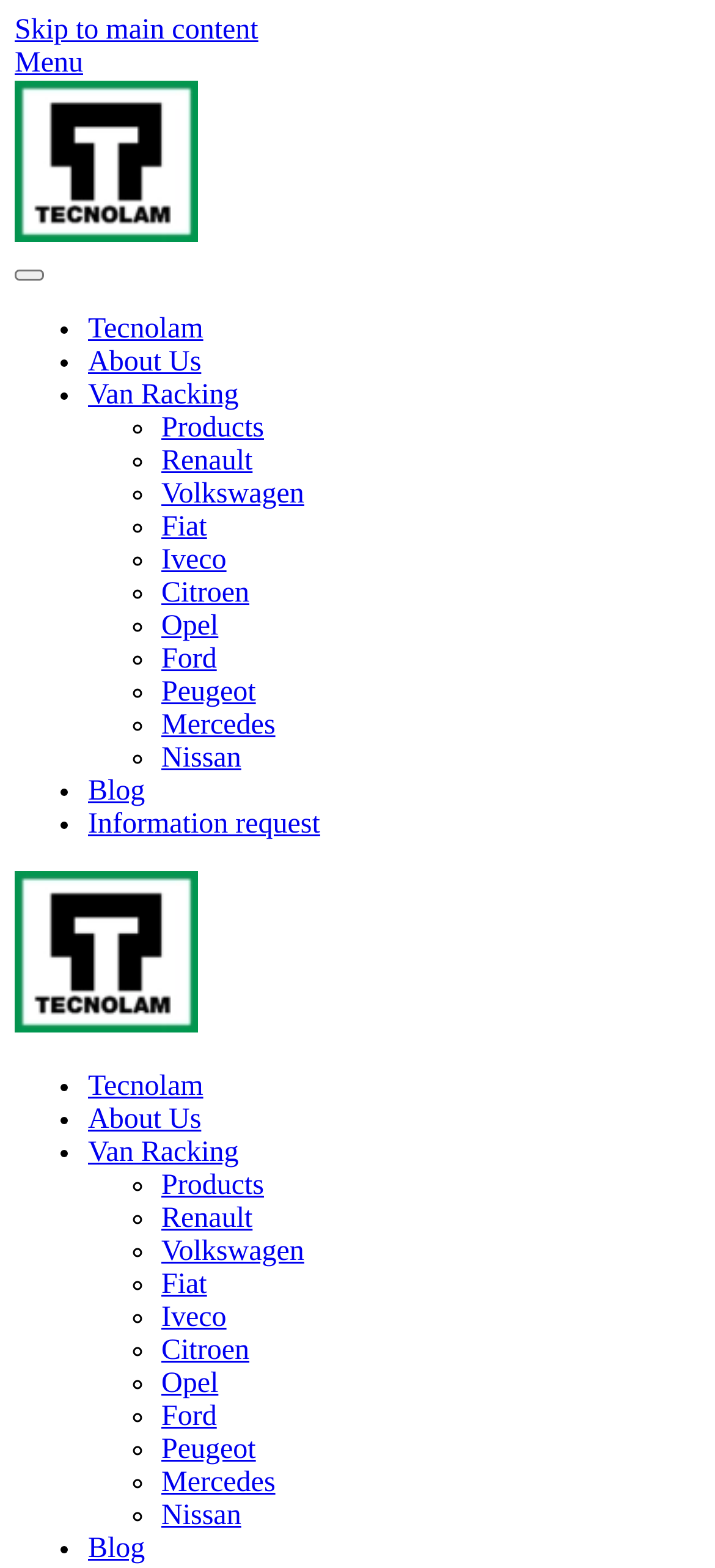How many van brands are listed?
Answer with a single word or phrase by referring to the visual content.

10